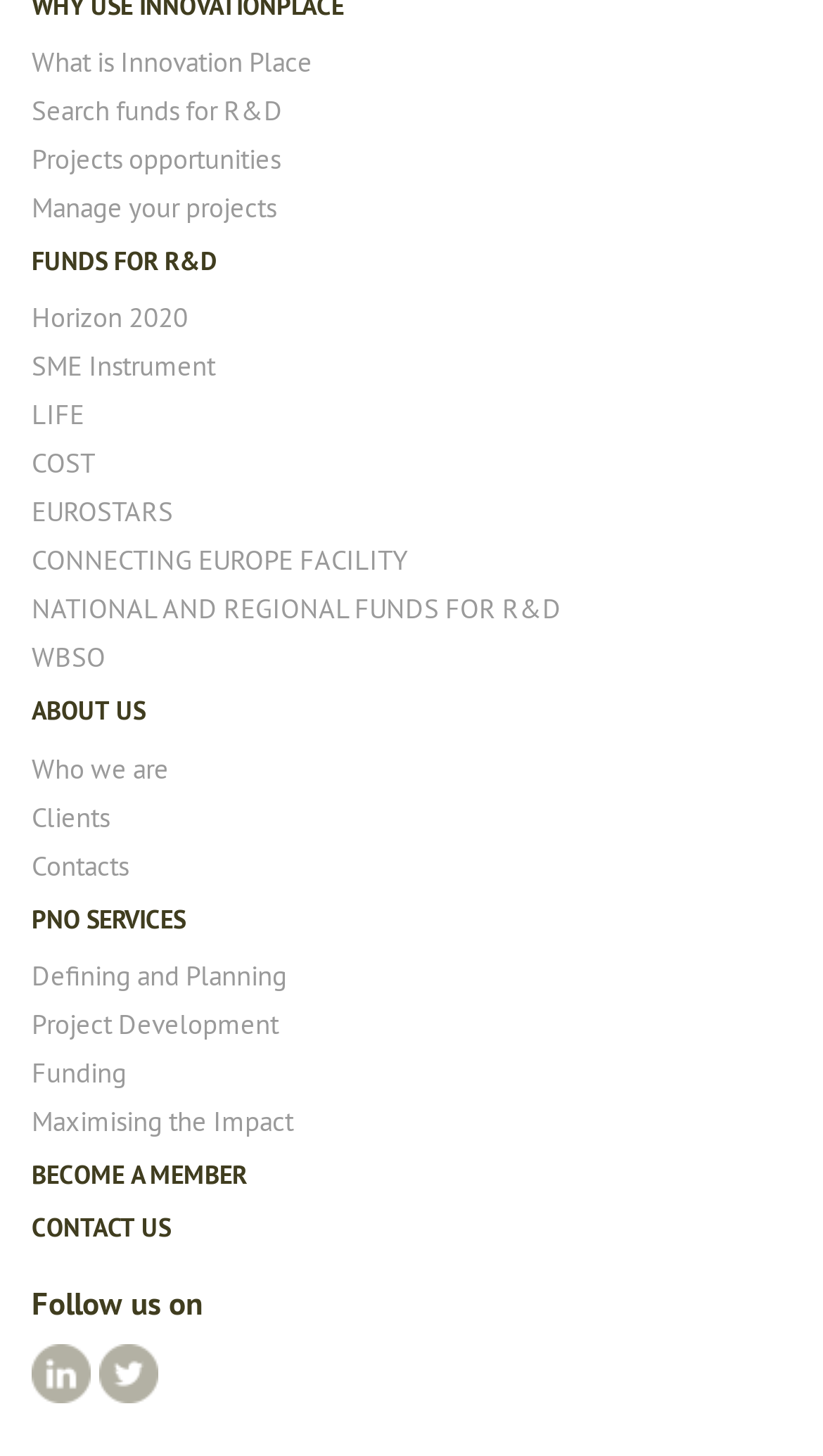Using the element description provided, determine the bounding box coordinates in the format (top-left x, top-left y, bottom-right x, bottom-right y). Ensure that all values are floating point numbers between 0 and 1. Element description: WBSO

[0.038, 0.44, 0.128, 0.463]